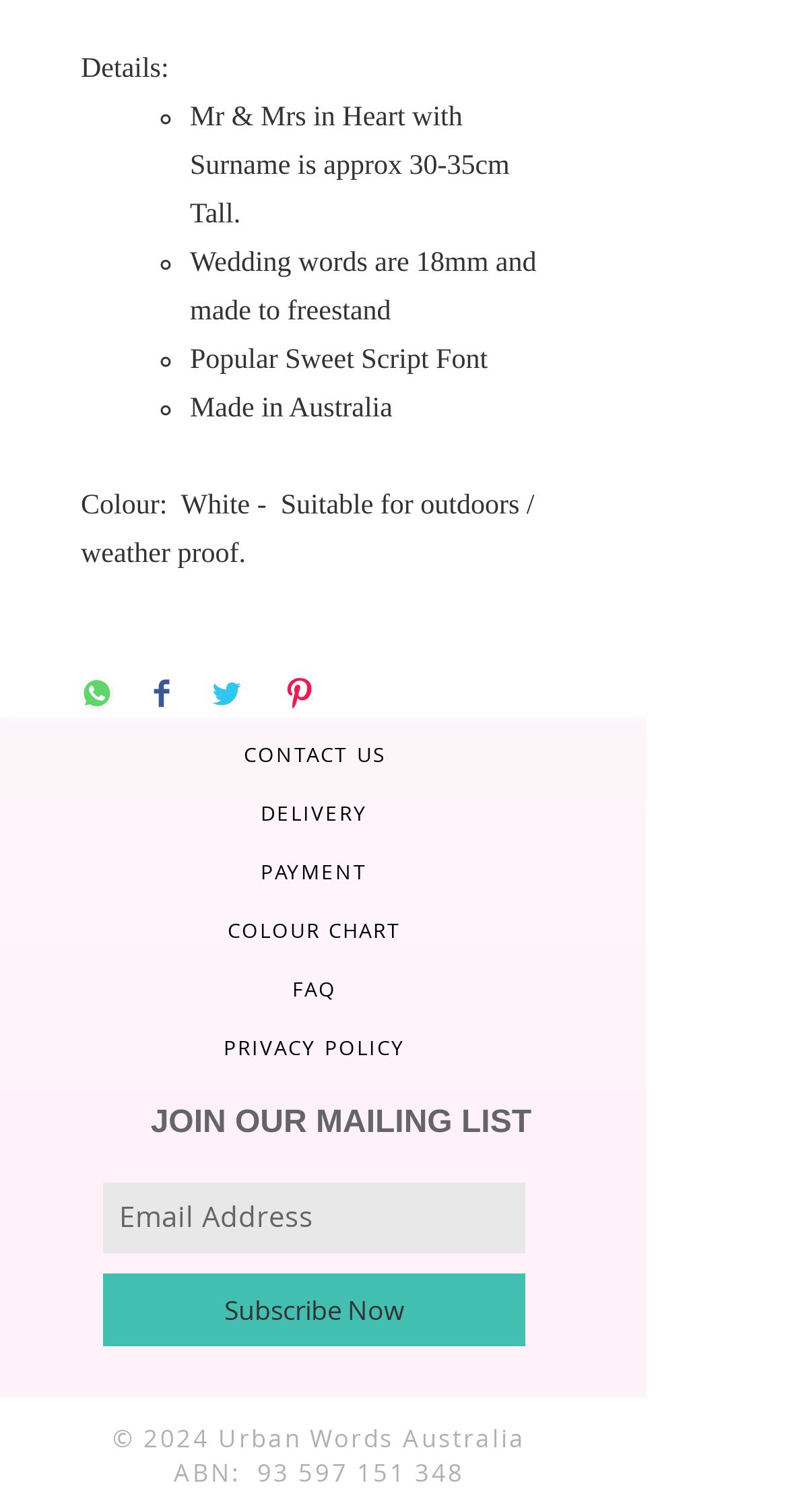What is the material of the wedding words?
Based on the image, answer the question with as much detail as possible.

According to the webpage, the wedding words are 18mm and made to freestand, which implies that the material is not specified but it can stand freely.